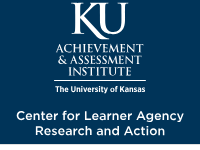Generate a detailed caption that describes the image.

The image features the logo of the University of Kansas (KU), prominently displaying the institution's commitment to education and research. The logo includes the words "Achievement & Assessment Institute," highlighting the university's focus on educational outcomes and evaluation. Below this, the text reads "Center for Learner Agency Research and Action," indicating a specialized center dedicated to exploring and enhancing learner agency—empowering students to take control of their own learning processes. The logo is set against a deep blue background, symbolizing depth, stability, and professionalism, characteristics that are often associated with academic institutions.